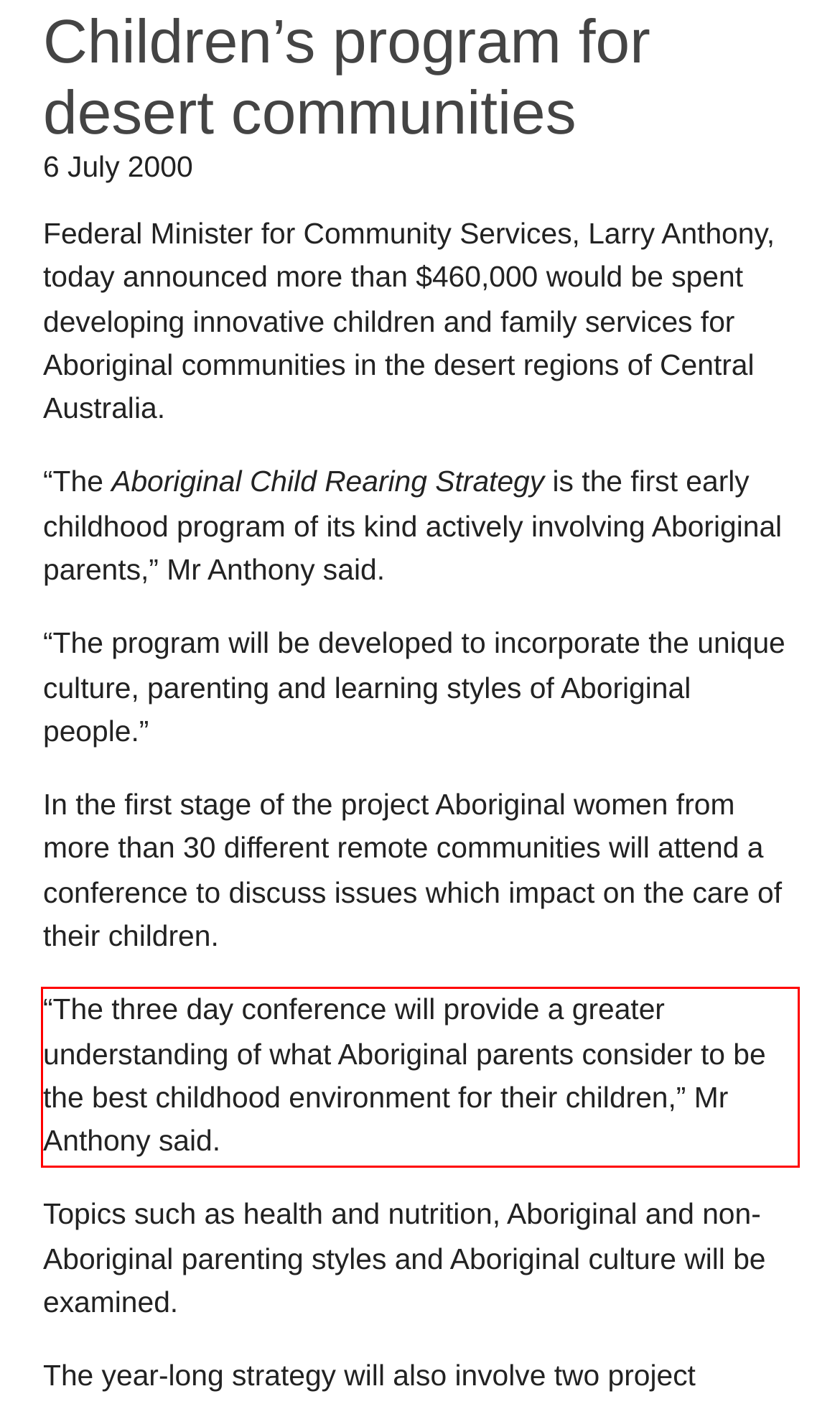Using the webpage screenshot, recognize and capture the text within the red bounding box.

“The three day conference will provide a greater understanding of what Aboriginal parents consider to be the best childhood environment for their children,” Mr Anthony said.